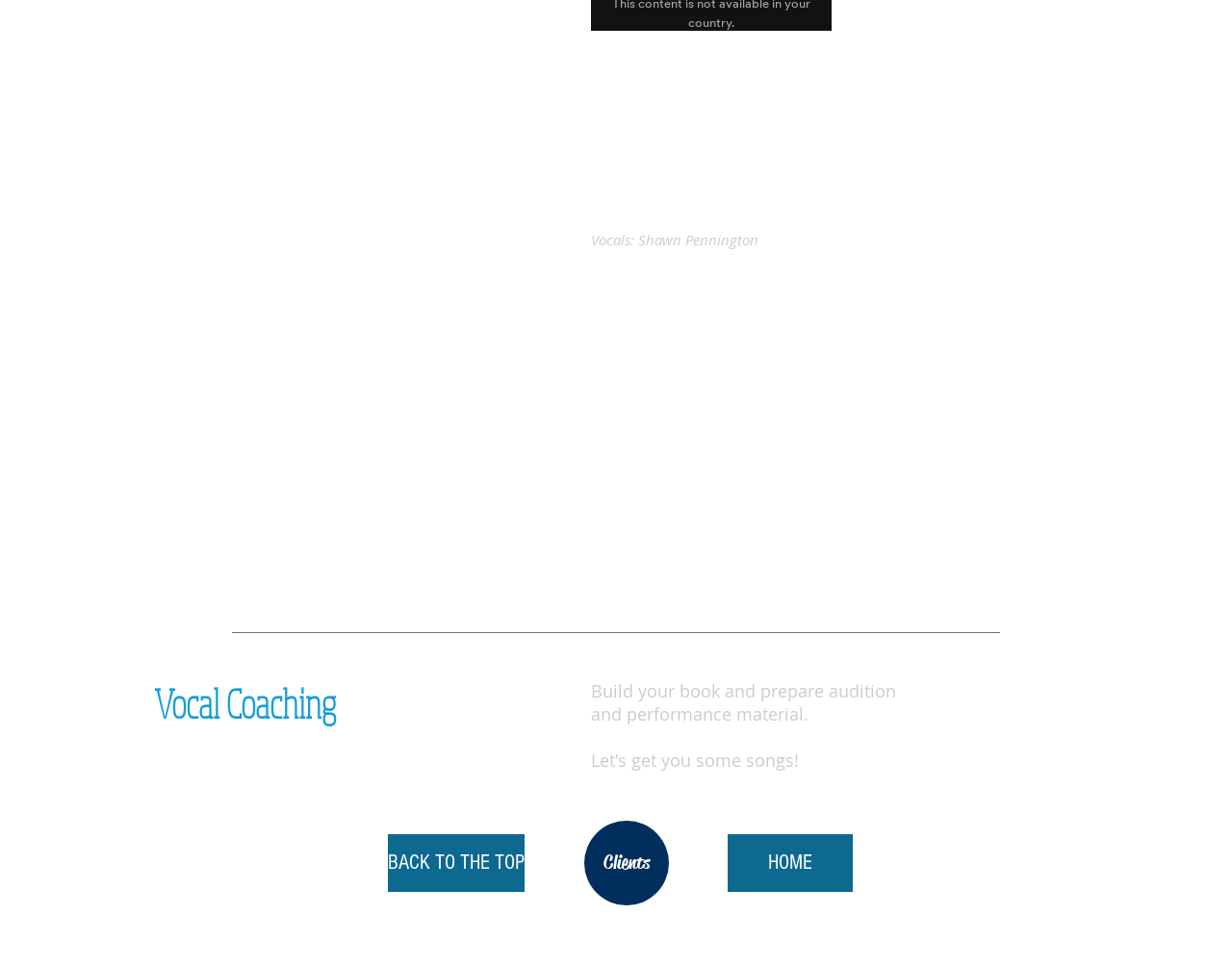Respond to the following question with a brief word or phrase:
What is the name of the vocalist?

Shawn Pennington